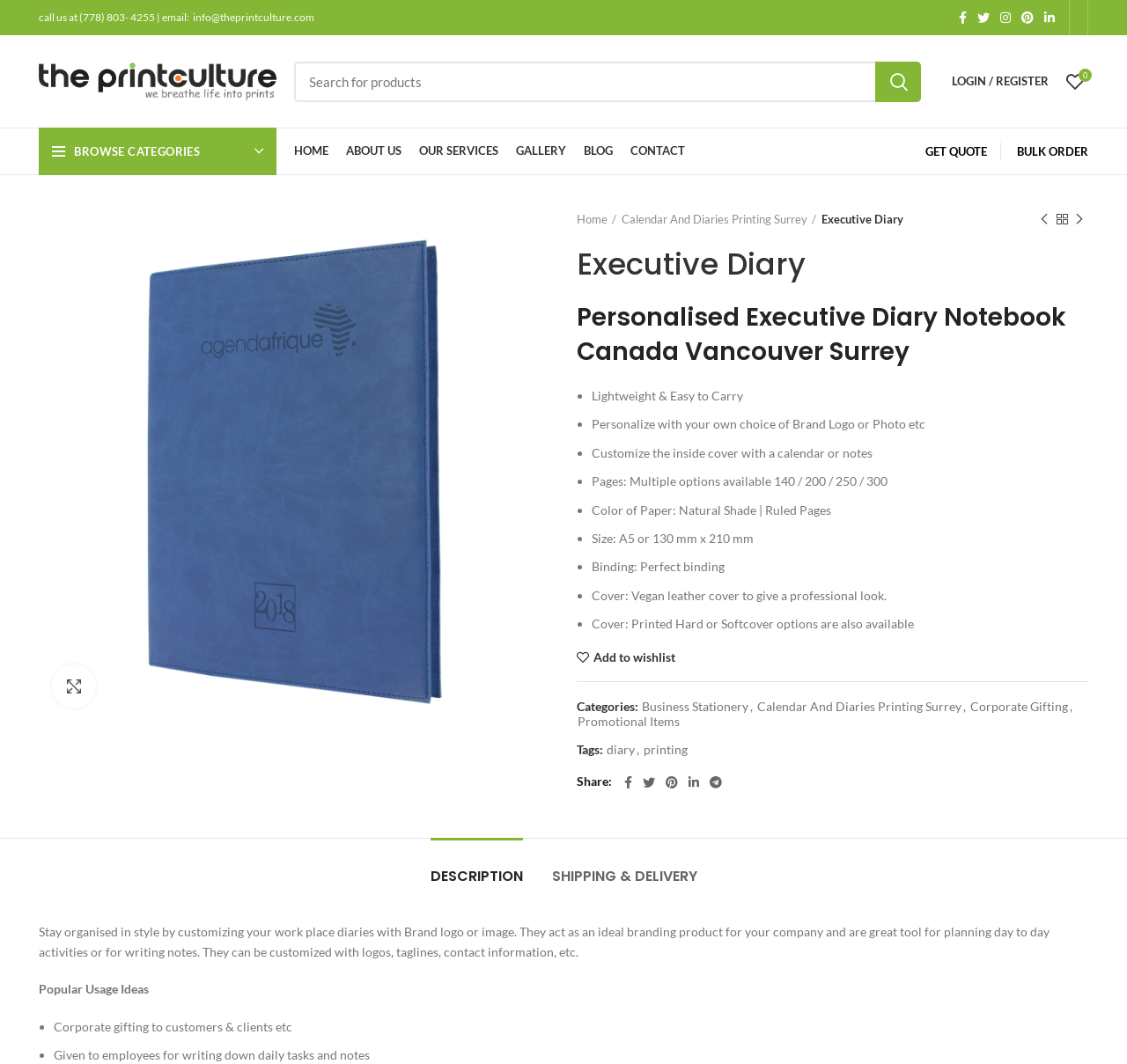What is the purpose of the diary?
Please provide a comprehensive and detailed answer to the question.

I found this information by reading the description of the diary, which says 'They act as an ideal branding product for your company and are great tool for planning day to day activities or for writing notes'.